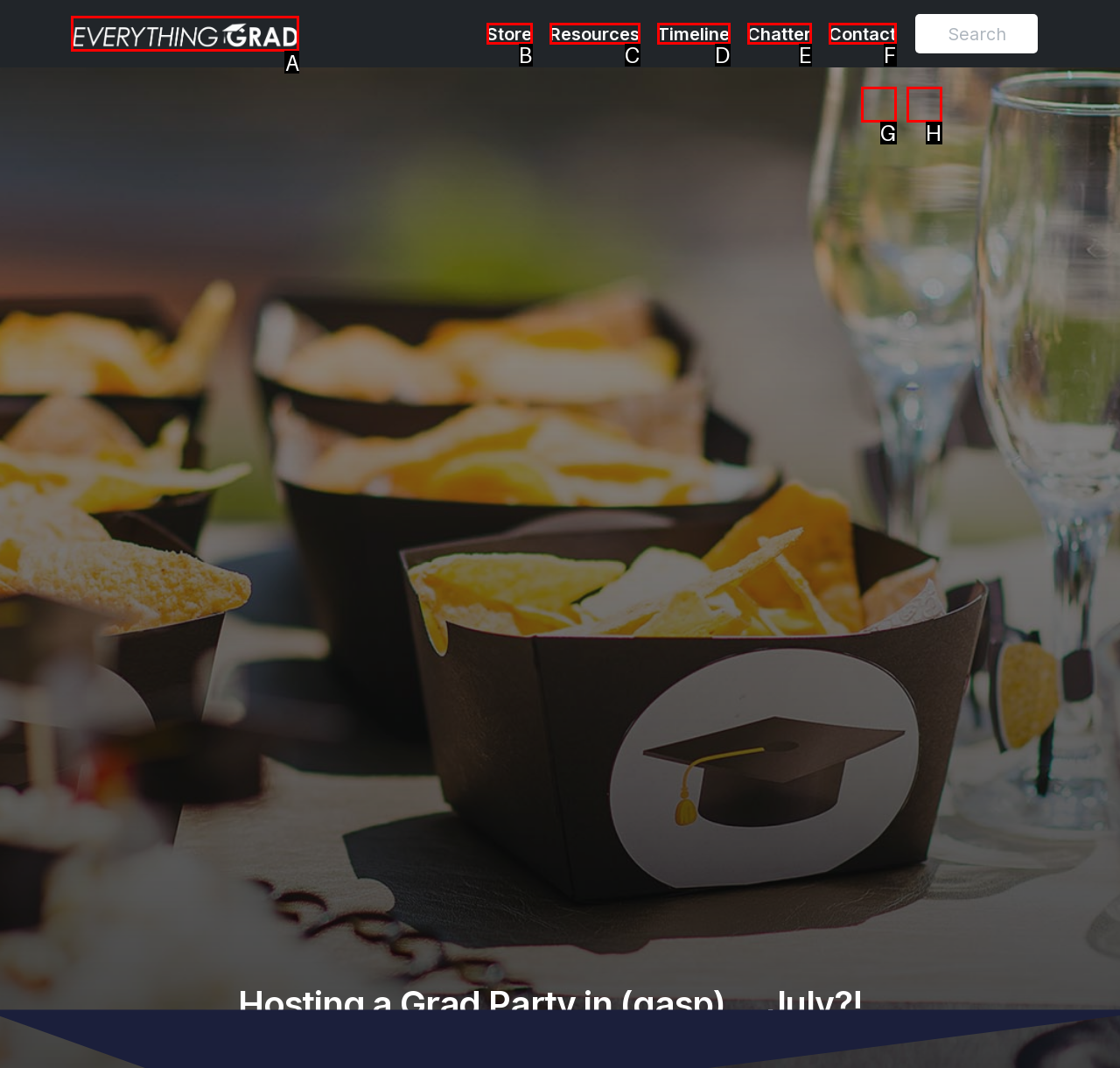Tell me which option I should click to complete the following task: Click the Everything Grad Logo
Answer with the option's letter from the given choices directly.

A